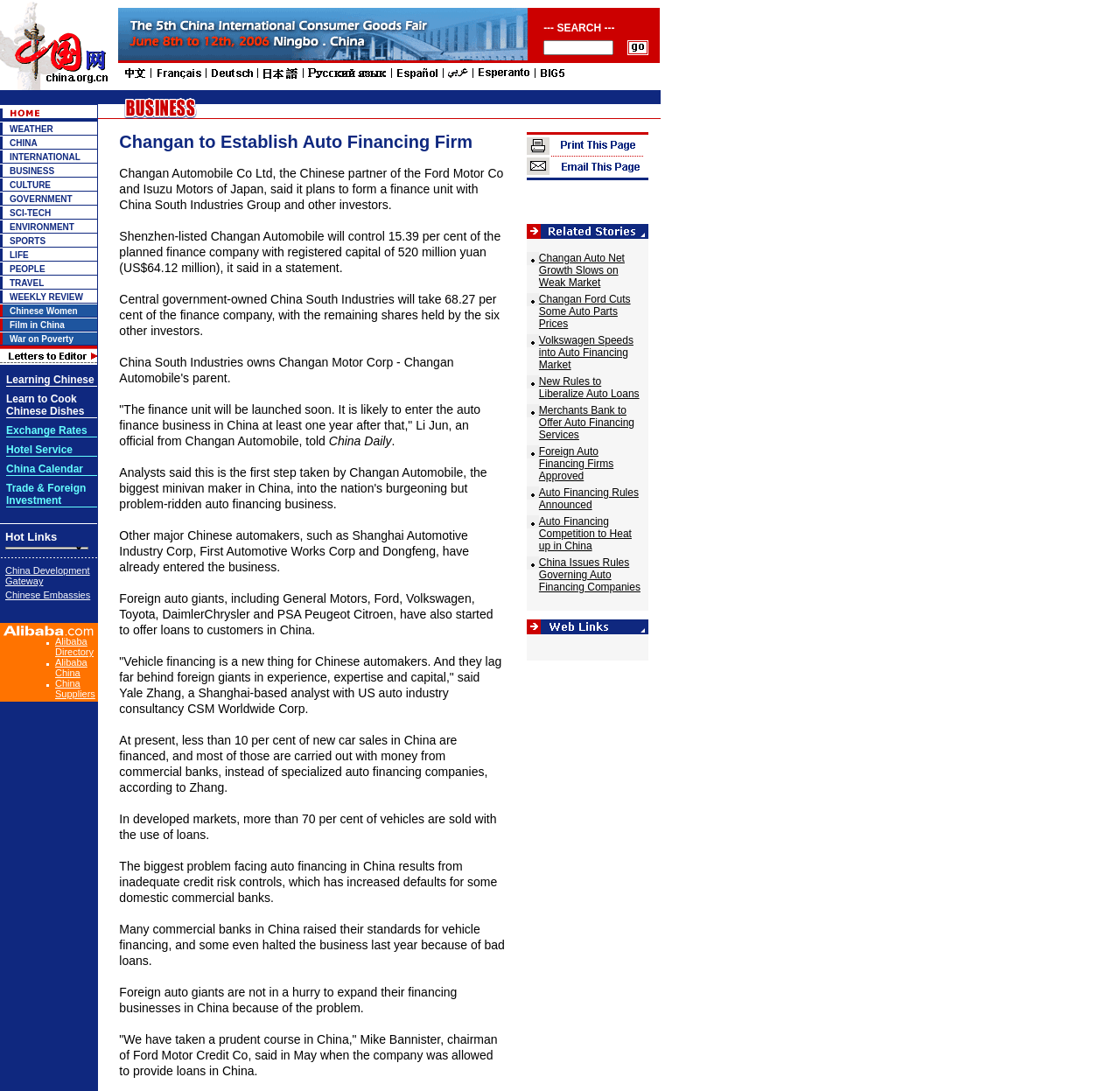Determine the bounding box coordinates of the clickable area required to perform the following instruction: "Search for something". The coordinates should be represented as four float numbers between 0 and 1: [left, top, right, bottom].

[0.105, 0.044, 0.471, 0.058]